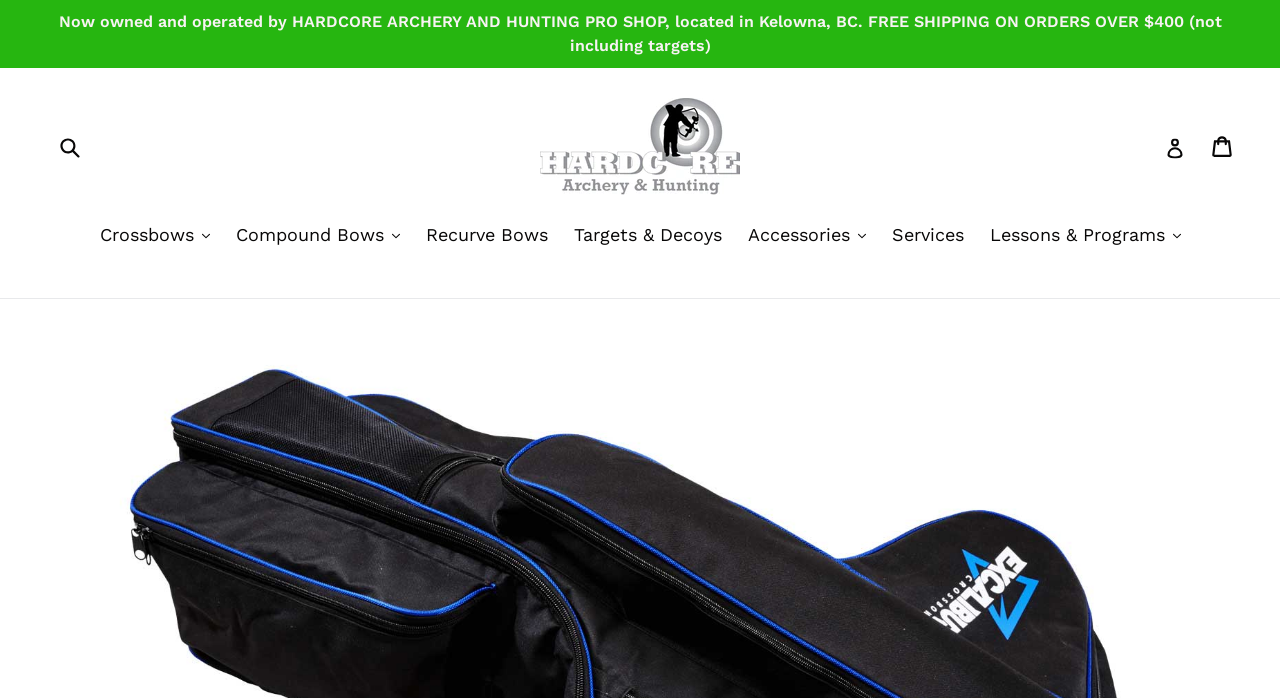Determine the main headline from the webpage and extract its text.

Excalibur Shield Bow Case